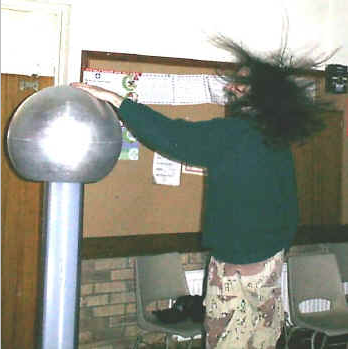Describe the image thoroughly, including all noticeable details.

In a dynamic and engaging scene, a person with long, wild hair is interacting with a scientific apparatus resembling a Tesla coil, commonly used for demonstrating electrical principles. The individual, dressed in a dark green sweater and patterned pants, appears to be reaching out to the metallic sphere at the top of the apparatus, likely experiencing an electric discharge that causes their hair to stand on end. The background features a bulletin board, adorned with papers and notices, and chairs are positioned nearby, indicating a classroom or experimental setup. This image captures the excitement and curiosity associated with hands-on learning in the realm of physics and electricity.